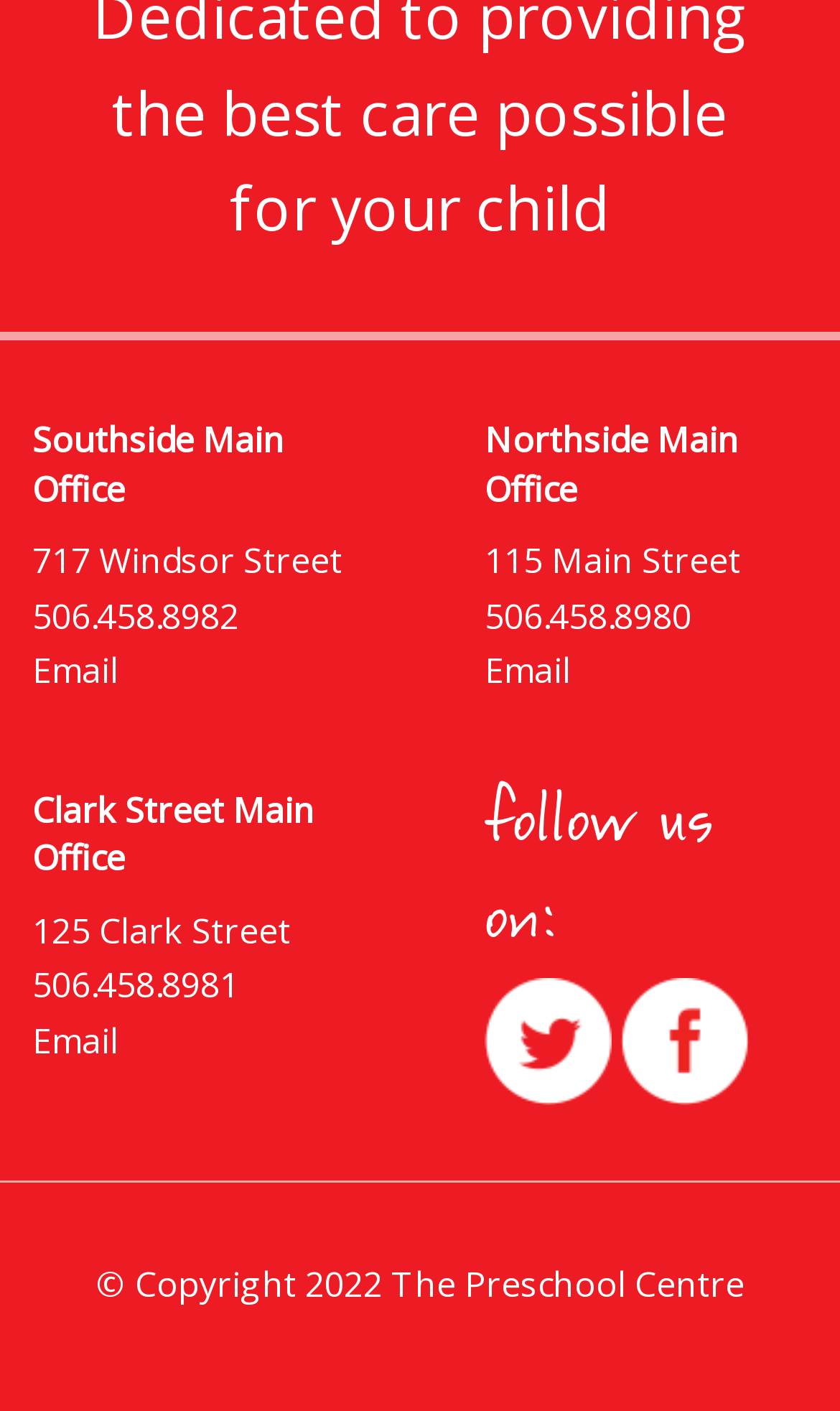Refer to the image and answer the question with as much detail as possible: What social media platform has an icon with a bird?

The social media platform with an icon featuring a bird can be determined by looking at the image element with the description 'Twitter!' which is located below the heading 'follow us on:'.